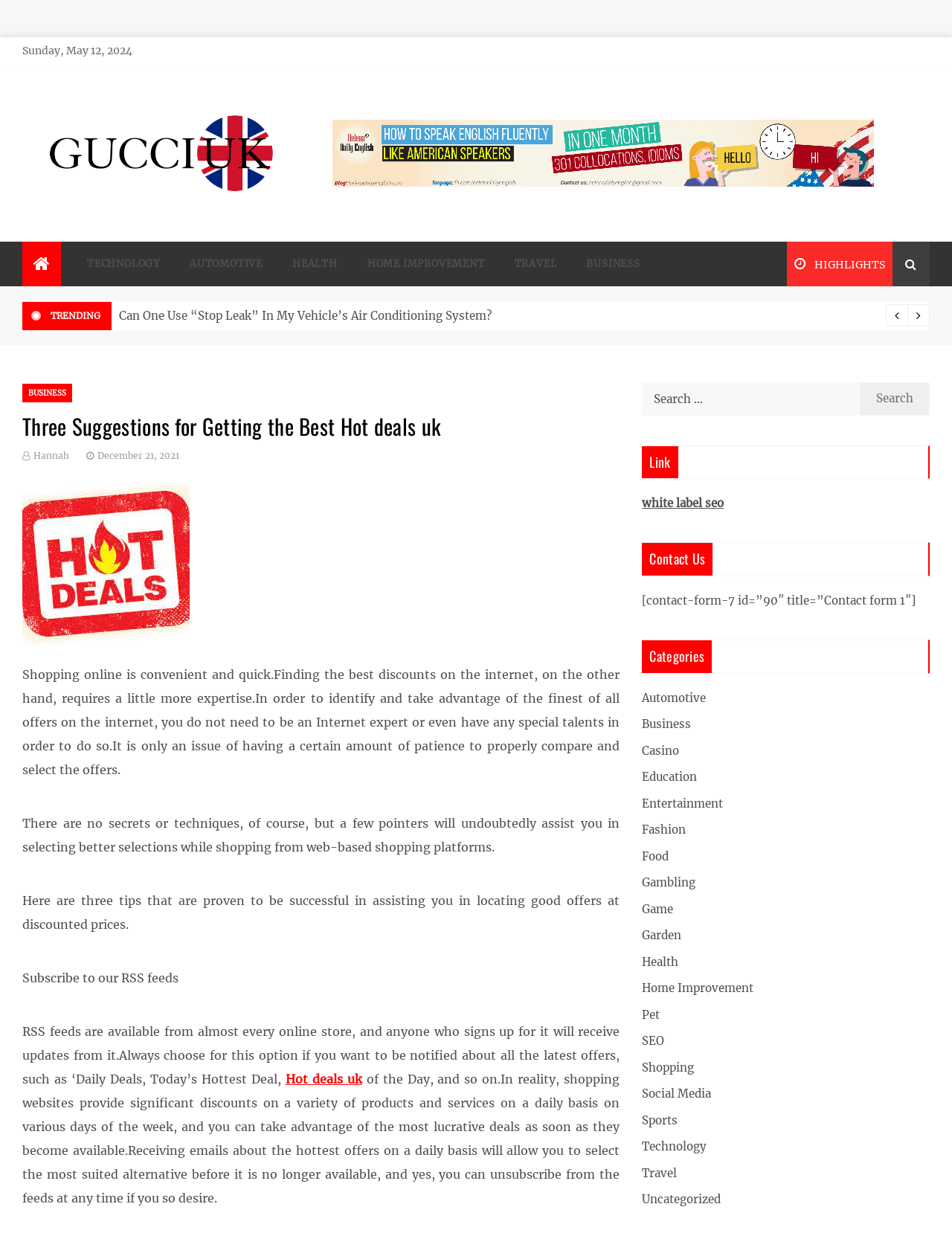Use a single word or phrase to respond to the question:
How many tips are provided for finding good offers at discounted prices?

3